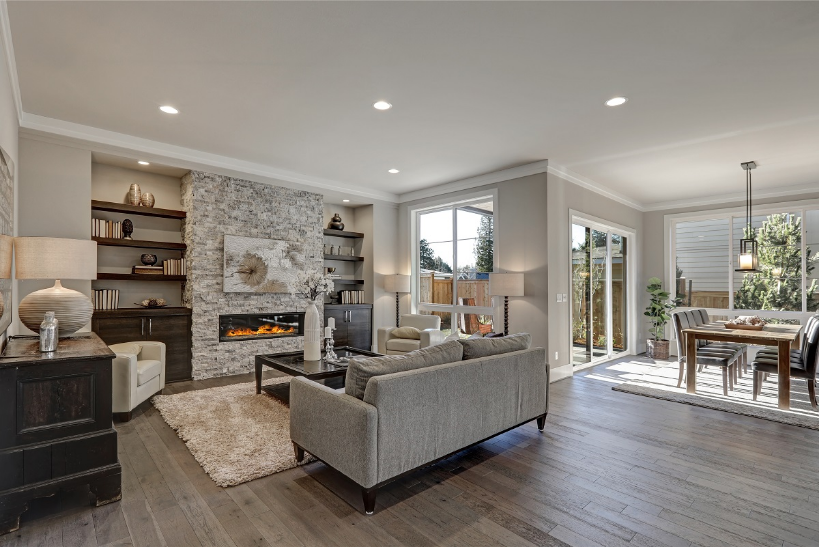Give a one-word or short-phrase answer to the following question: 
What is located on either side of the fireplace?

Built-in shelves